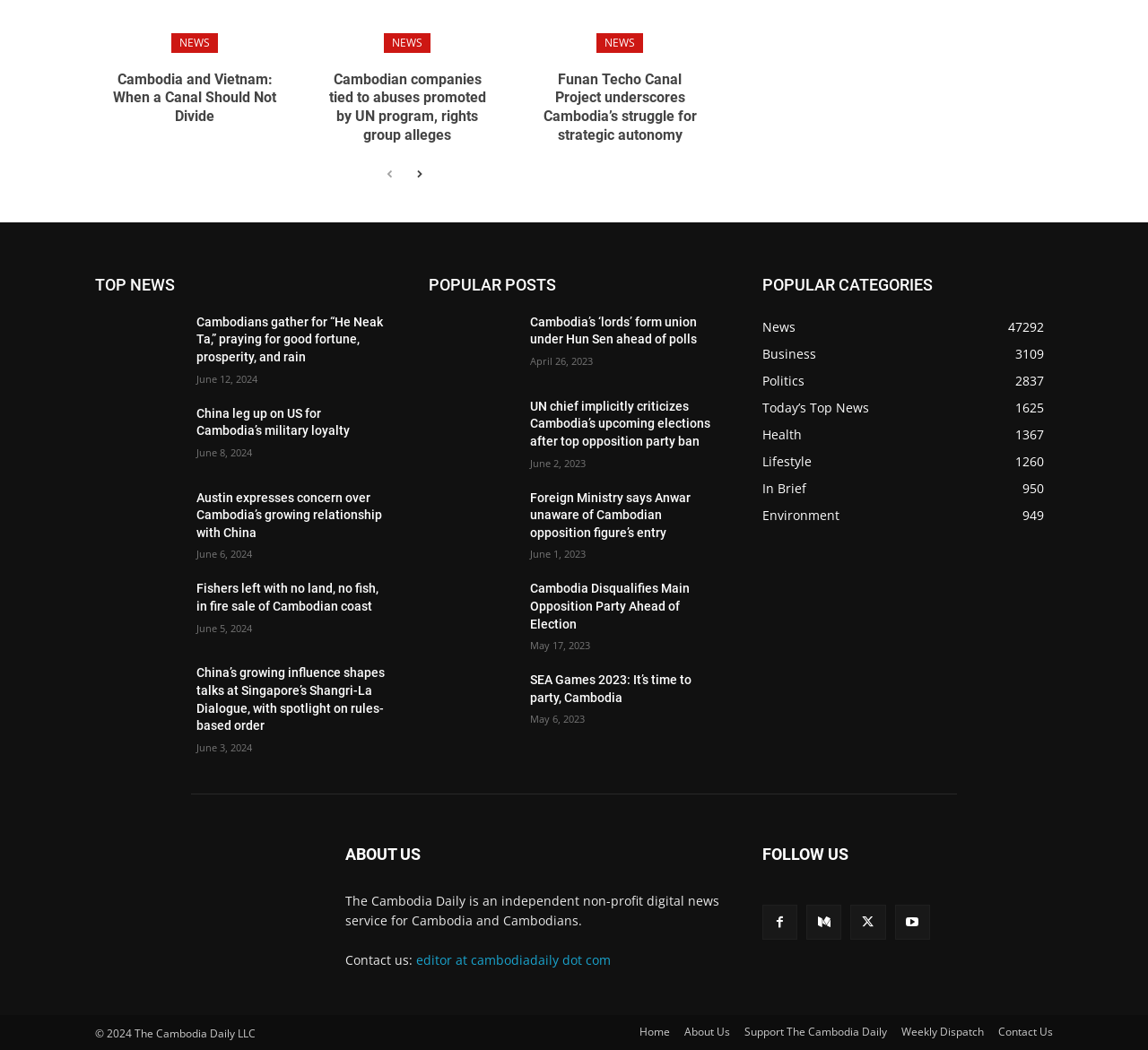Provide a one-word or short-phrase response to the question:
How many news categories are listed?

8